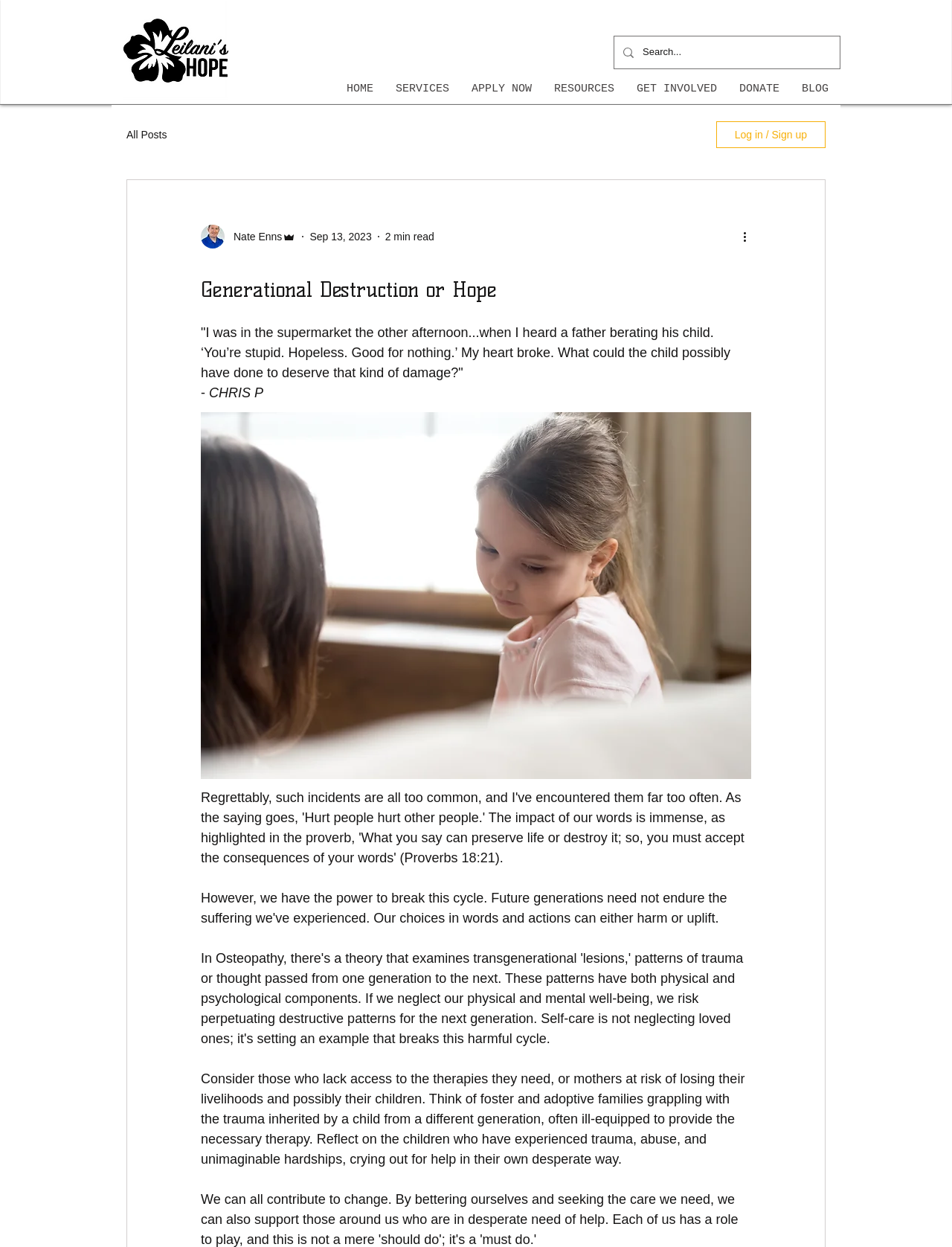Locate the bounding box coordinates of the element that should be clicked to execute the following instruction: "Go to the home page".

[0.352, 0.065, 0.404, 0.075]